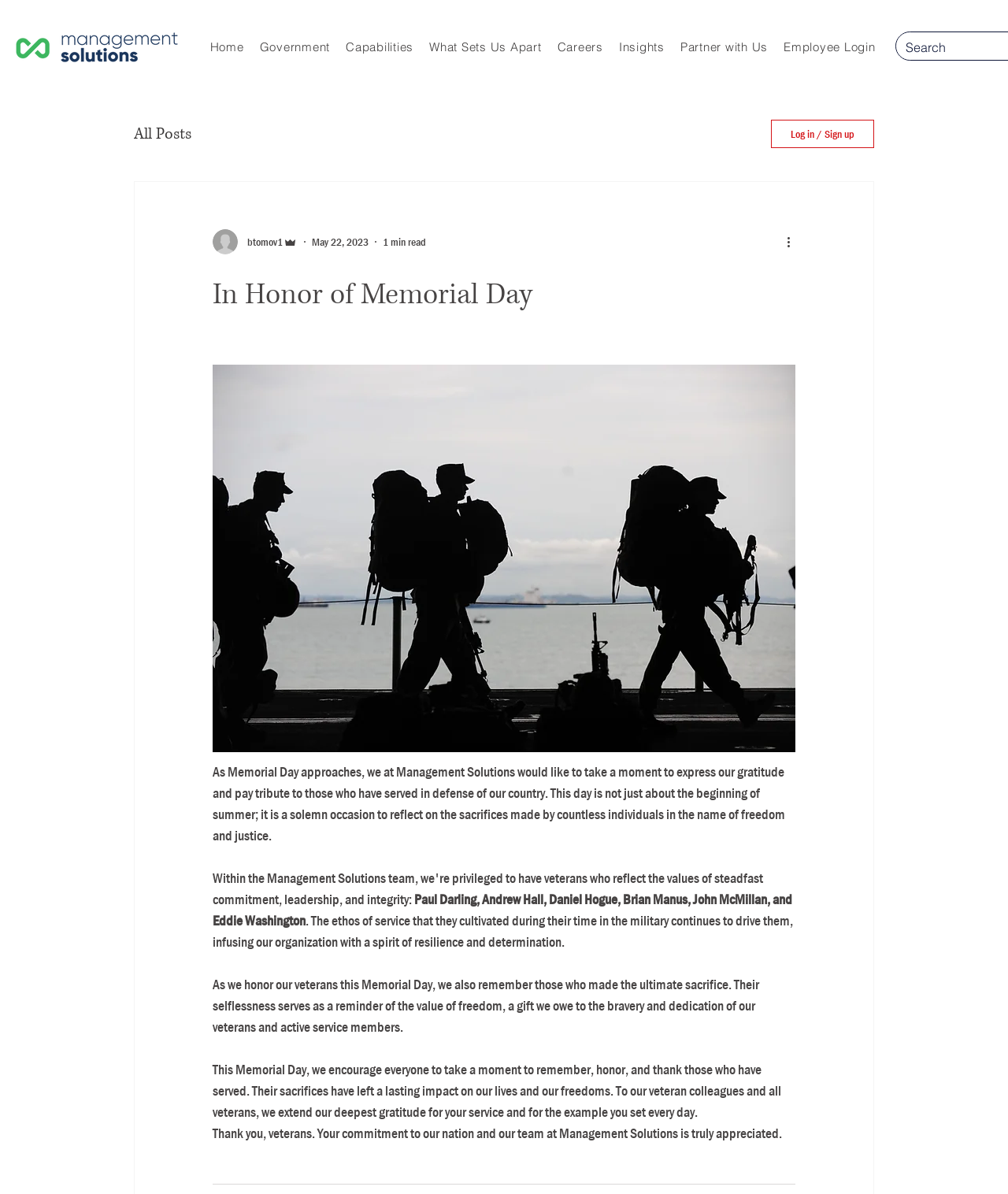Locate the coordinates of the bounding box for the clickable region that fulfills this instruction: "Read all posts".

[0.133, 0.103, 0.19, 0.121]